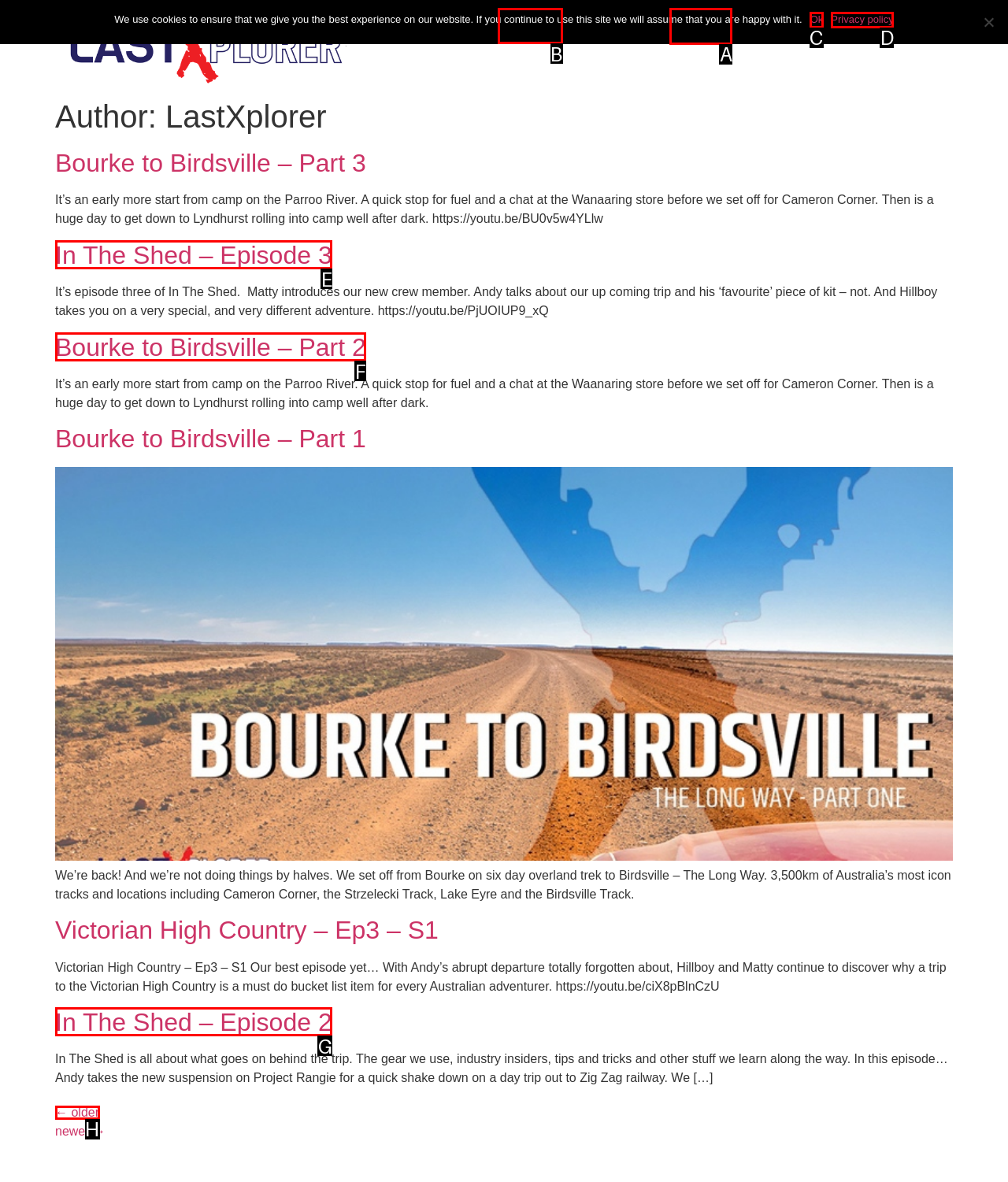Identify the correct HTML element to click for the task: Click Home. Provide the letter of your choice.

B